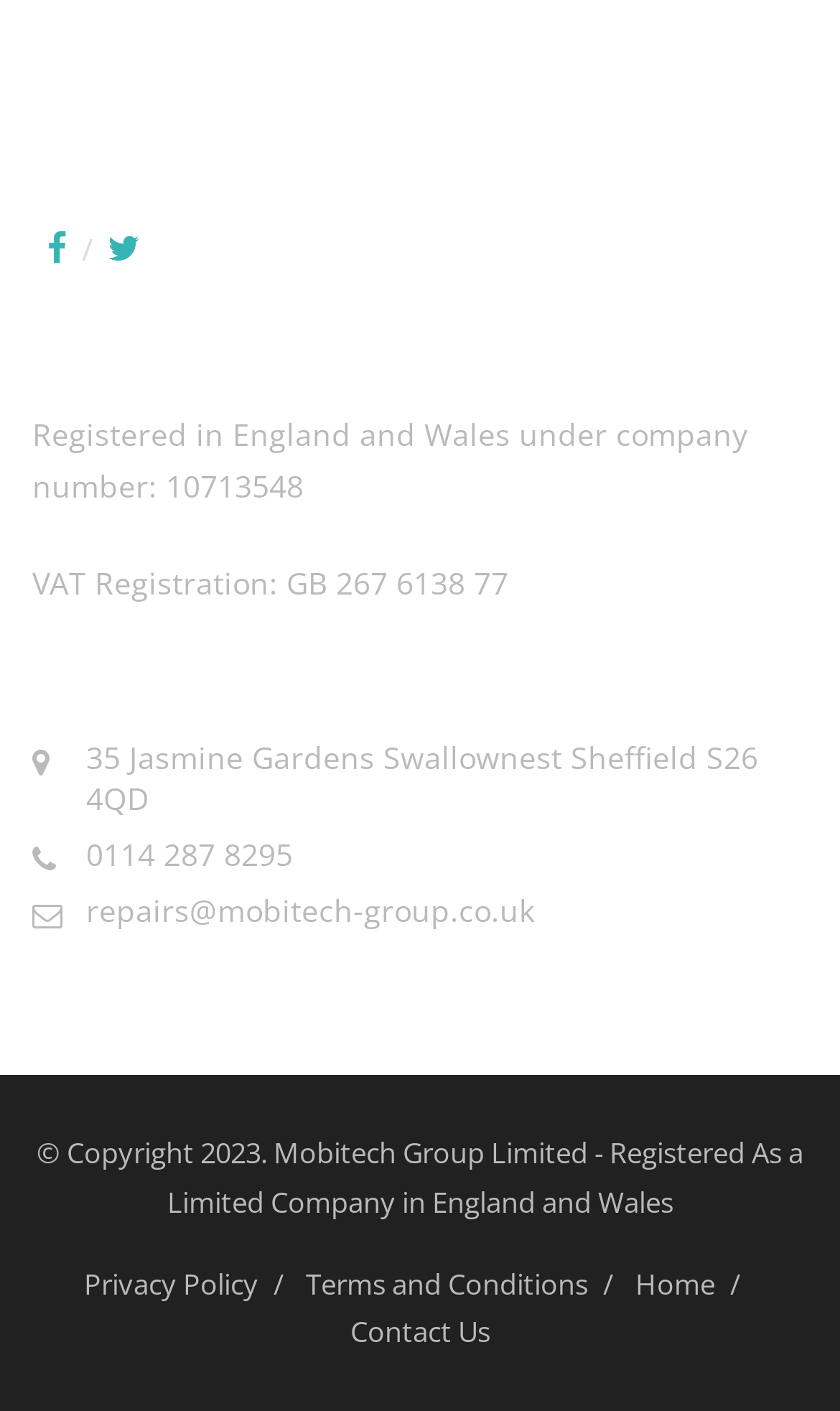Locate the bounding box of the user interface element based on this description: "Privacy Policy".

[0.1, 0.896, 0.308, 0.923]